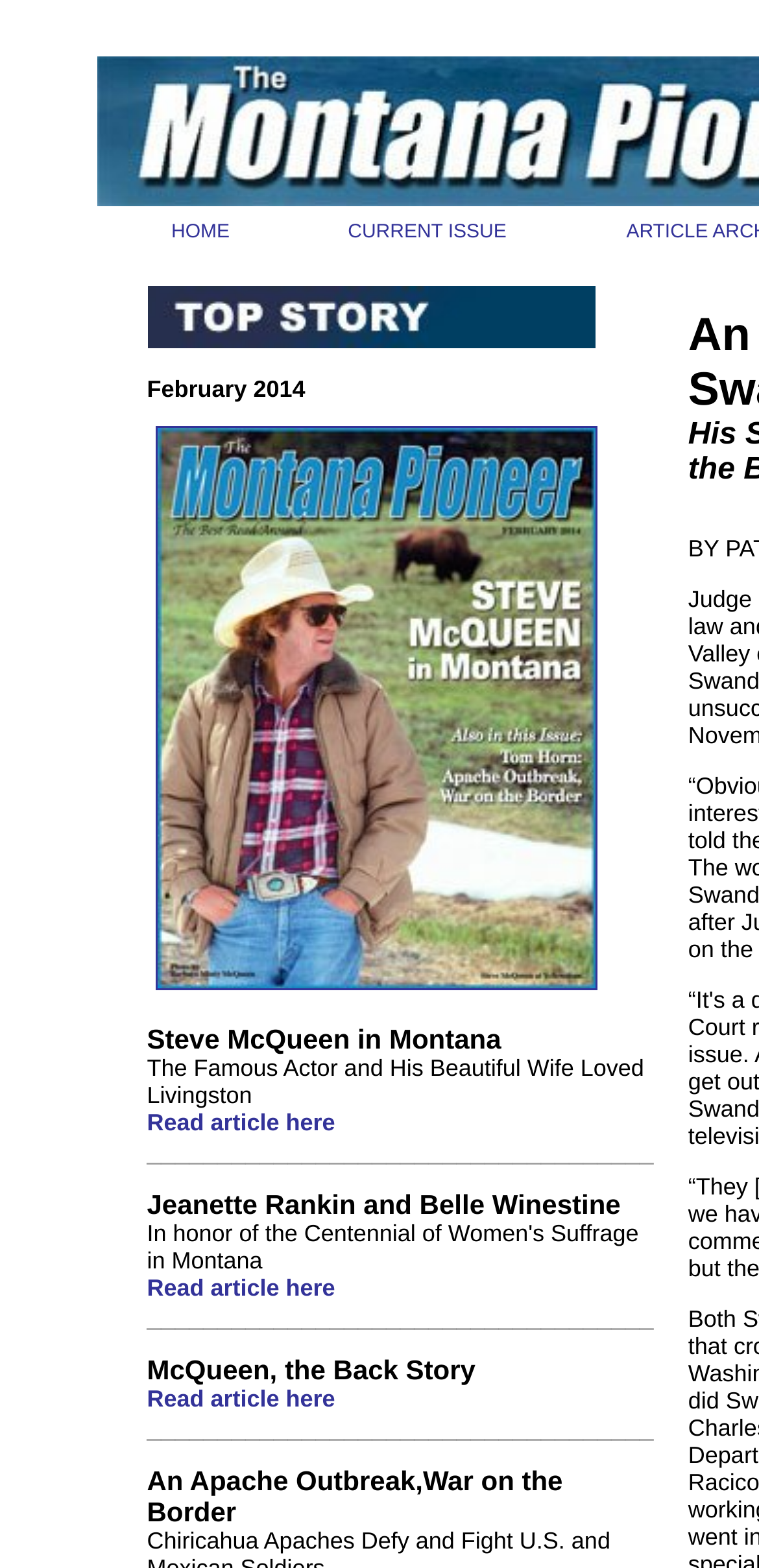Using the element description: "HOME", determine the bounding box coordinates for the specified UI element. The coordinates should be four float numbers between 0 and 1, [left, top, right, bottom].

[0.226, 0.135, 0.303, 0.156]